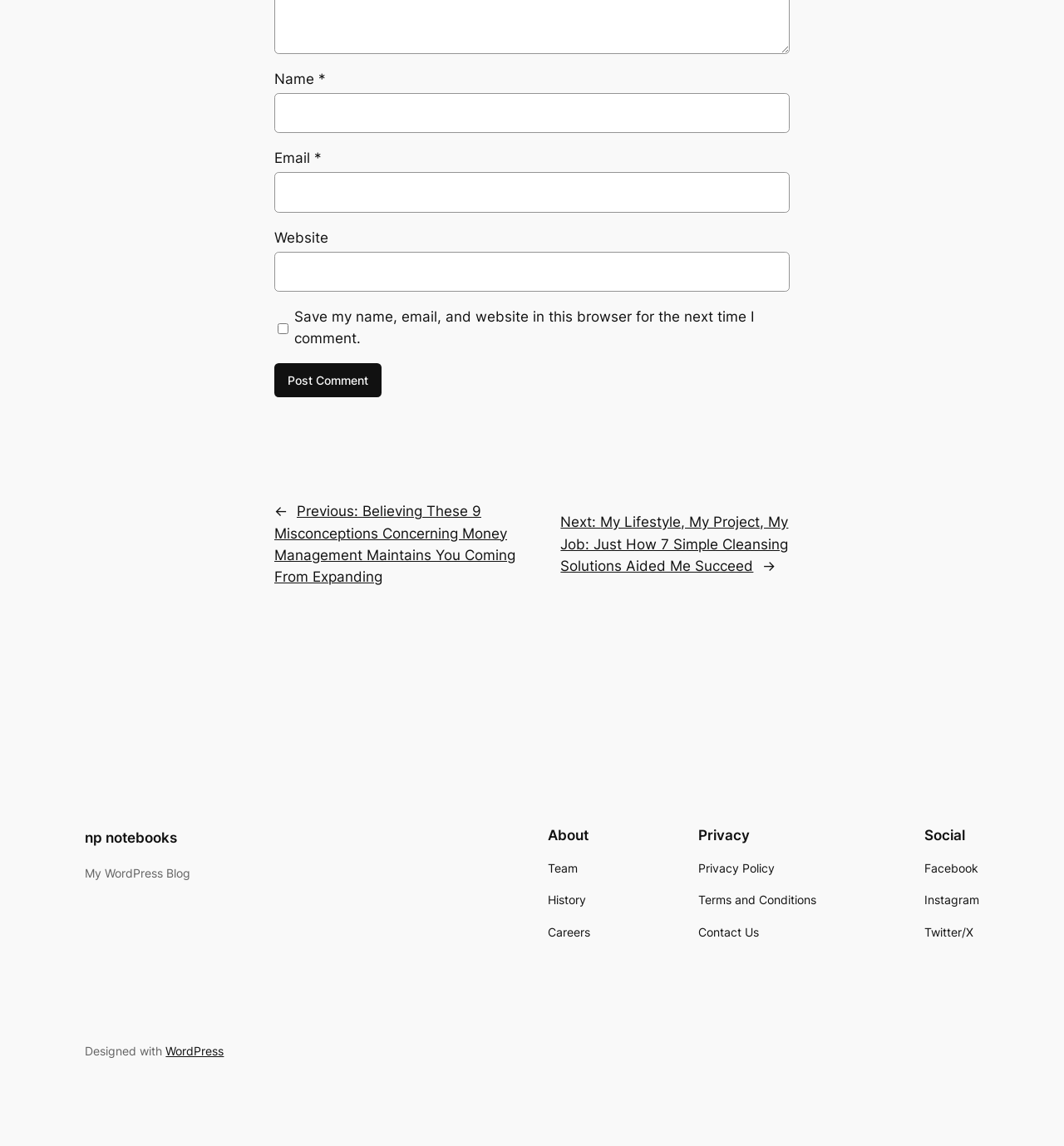Please indicate the bounding box coordinates for the clickable area to complete the following task: "Visit the previous post". The coordinates should be specified as four float numbers between 0 and 1, i.e., [left, top, right, bottom].

[0.258, 0.439, 0.484, 0.51]